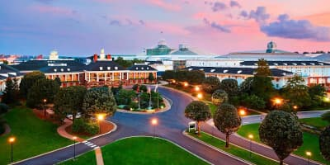Please provide a comprehensive response to the question below by analyzing the image: 
What time of day is depicted in the image?

The caption describes the scene as being 'captured at dusk', which implies that the image is showing the time of day when the sun is setting.